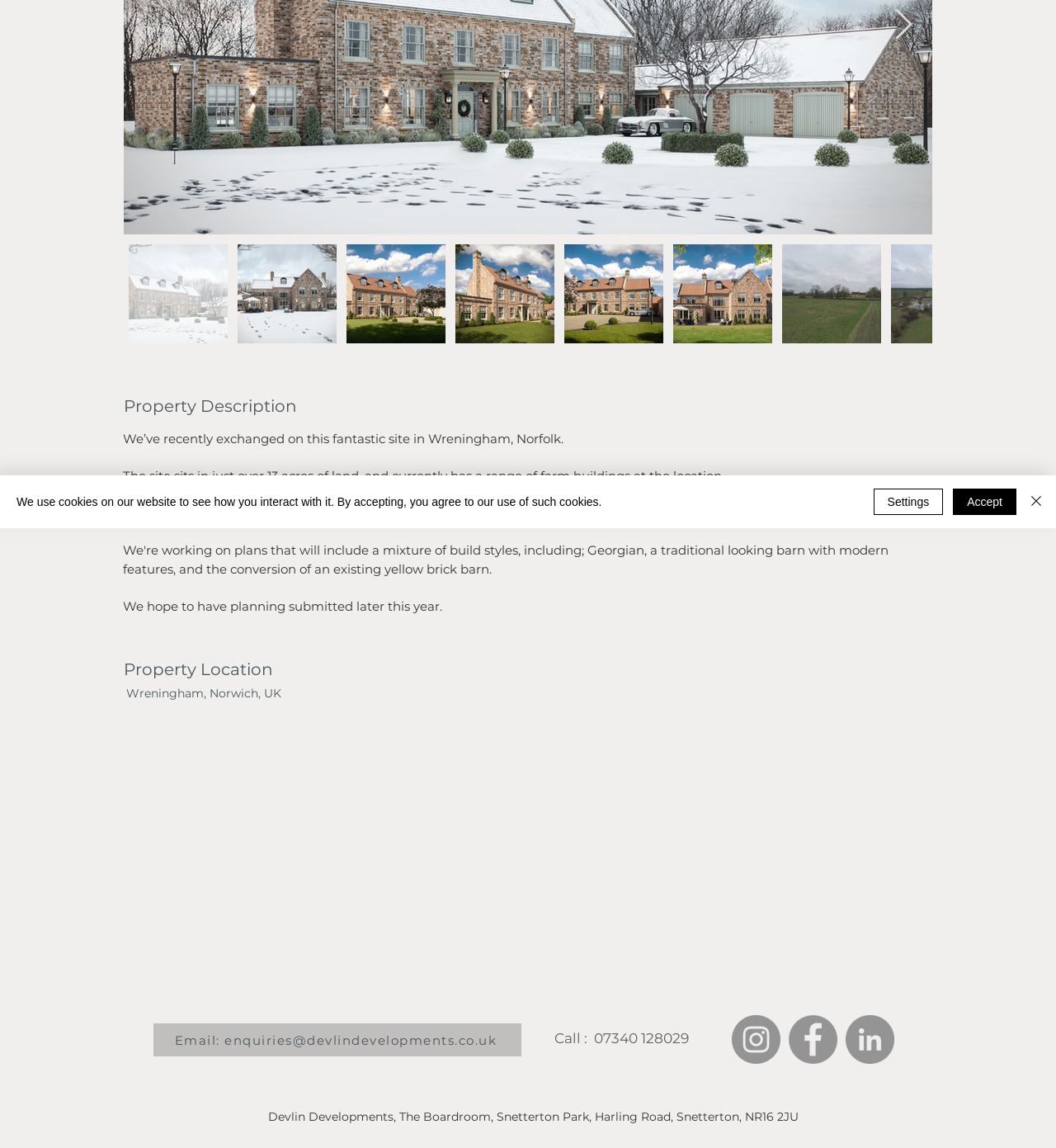Using the provided element description, identify the bounding box coordinates as (top-left x, top-left y, bottom-right x, bottom-right y). Ensure all values are between 0 and 1. Description: parent_node: < Back

[0.117, 0.623, 0.57, 0.843]